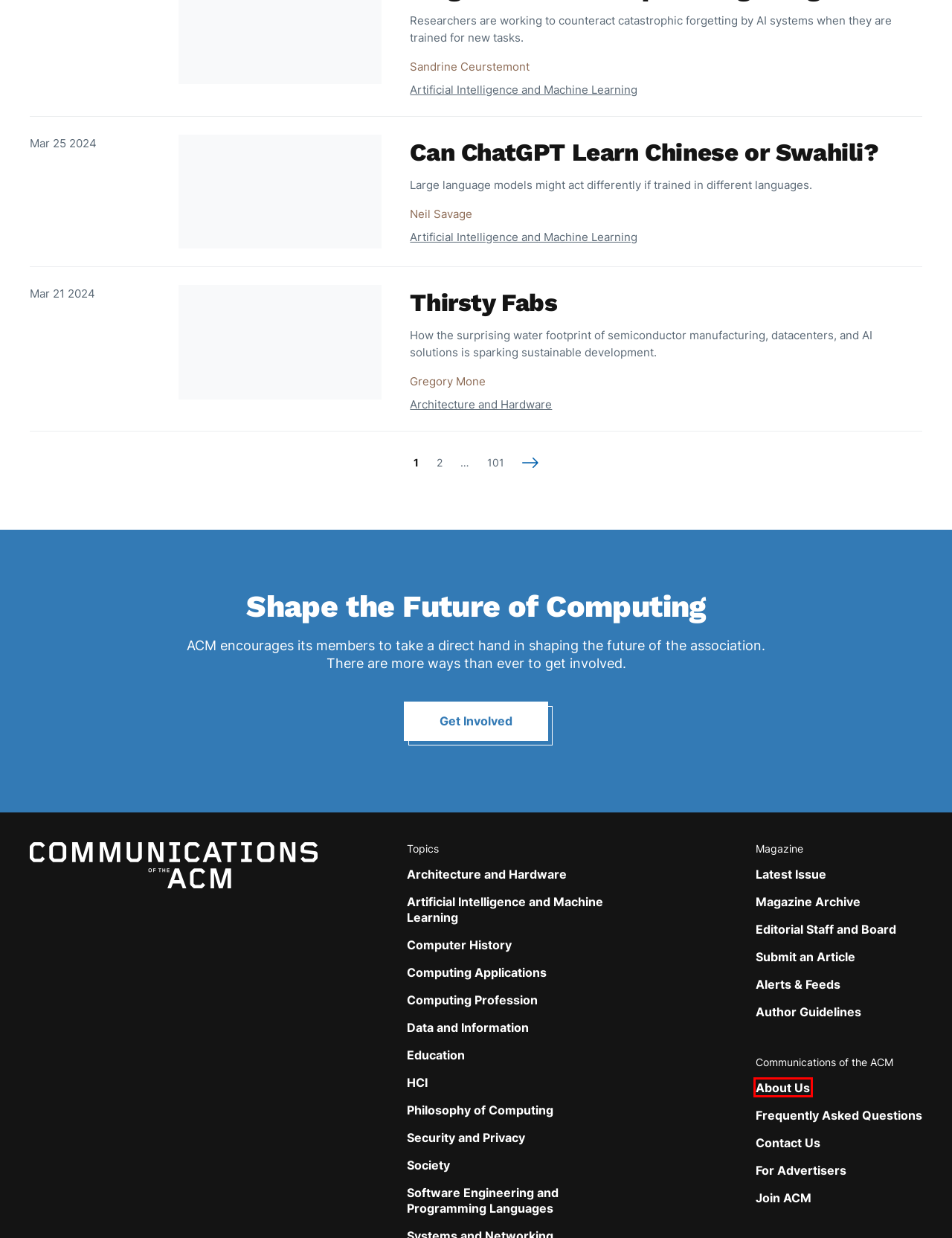Check out the screenshot of a webpage with a red rectangle bounding box. Select the best fitting webpage description that aligns with the new webpage after clicking the element inside the bounding box. Here are the candidates:
A. About Us – Communications of the ACM
B. Computer History – Communications of the ACM
C. HCI – Communications of the ACM
D. Author Guidelines – Communications of the ACM
E. Editorial Staff and Board – Communications of the ACM
F. Can ChatGPT Learn Chinese or Swahili? – Communications of the ACM
G. Advertising
H. RSS Feeds – Communications of the ACM

A